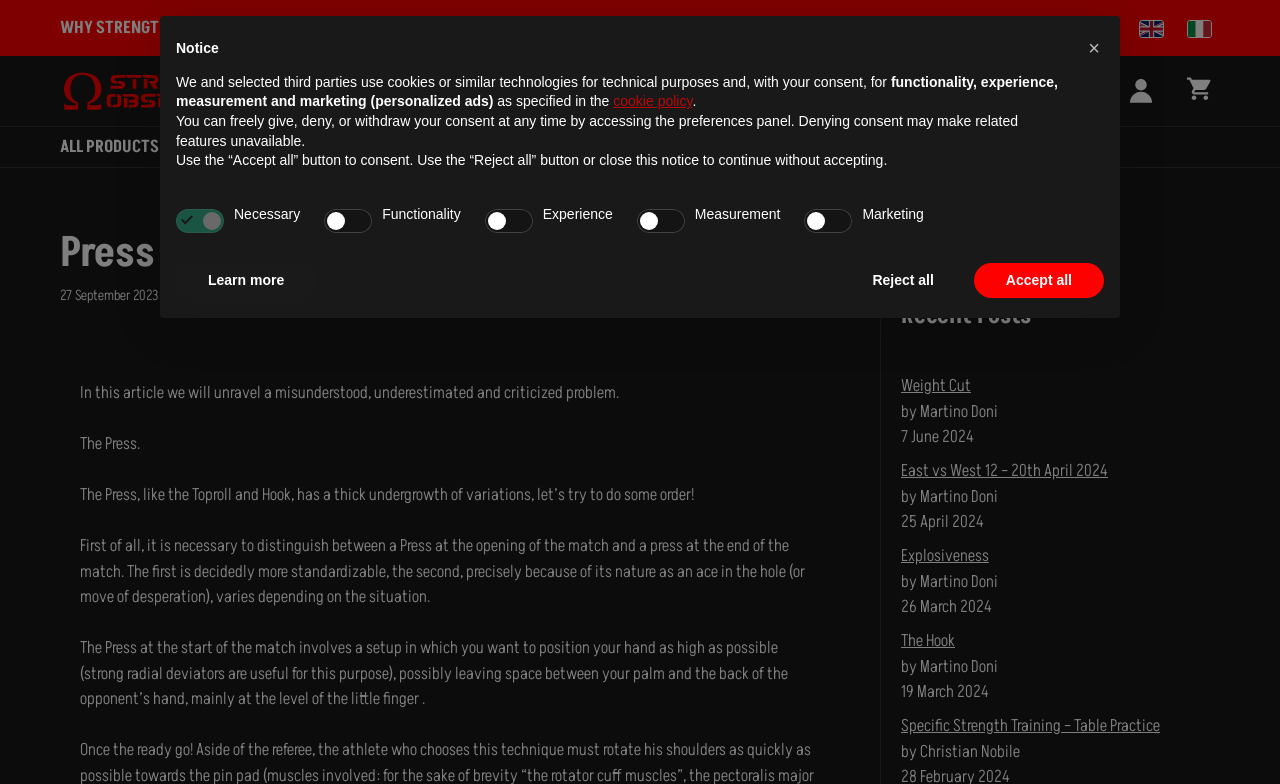What is the main topic of the article?
Refer to the screenshot and deliver a thorough answer to the question presented.

The main topic of the article is 'The Press' because the heading of the article is 'Press' and the content of the article is discussing about 'The Press' in arm wrestling.